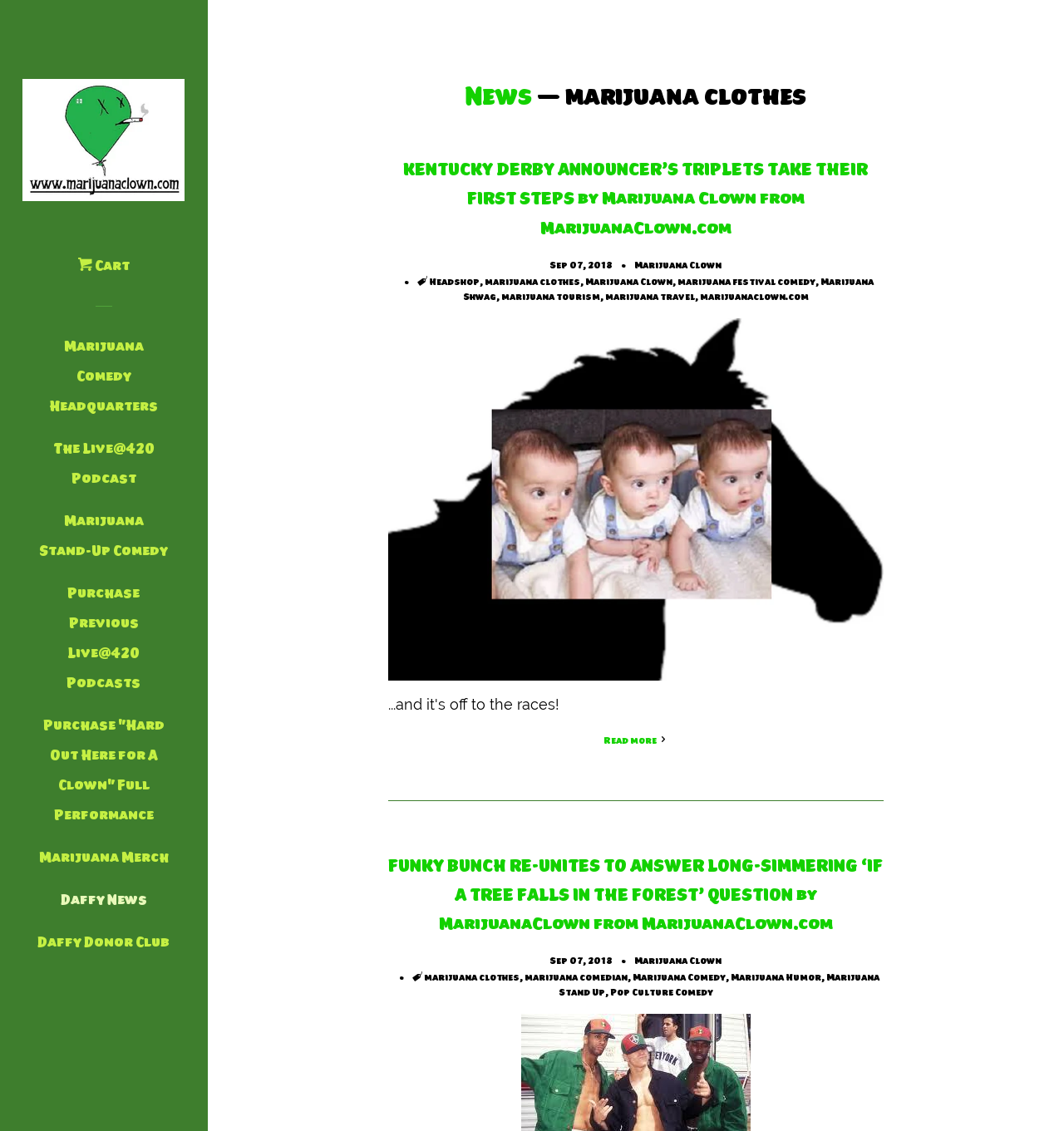Your task is to extract the text of the main heading from the webpage.

News — marijuana clothes